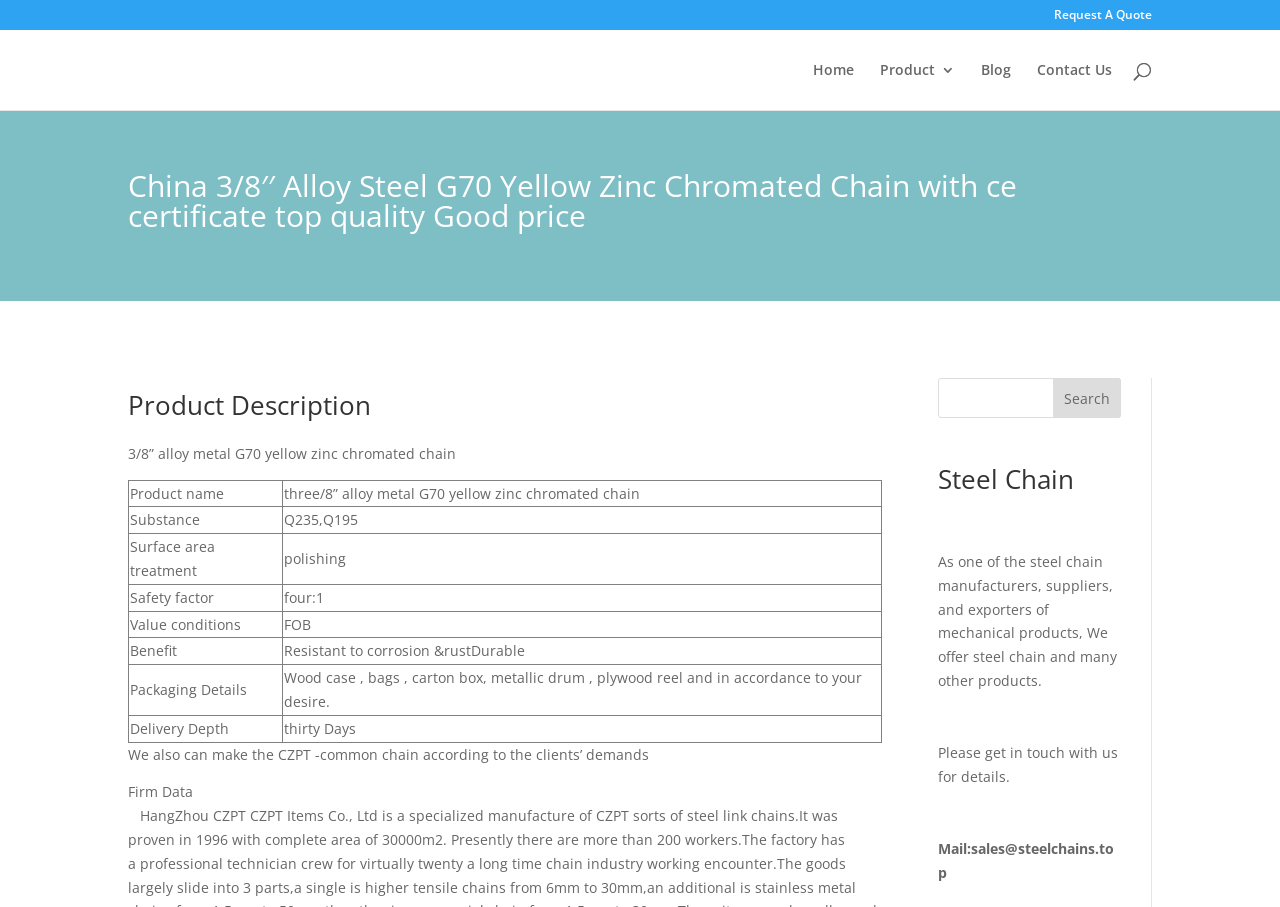Based on the image, provide a detailed and complete answer to the question: 
What is the benefit of the chain?

I found the benefit by looking at the table under the 'Product Description' heading, where the seventh row has a gridcell with the text 'Benefit' and the corresponding value is 'Resistant to corrosion &rustDurable'.